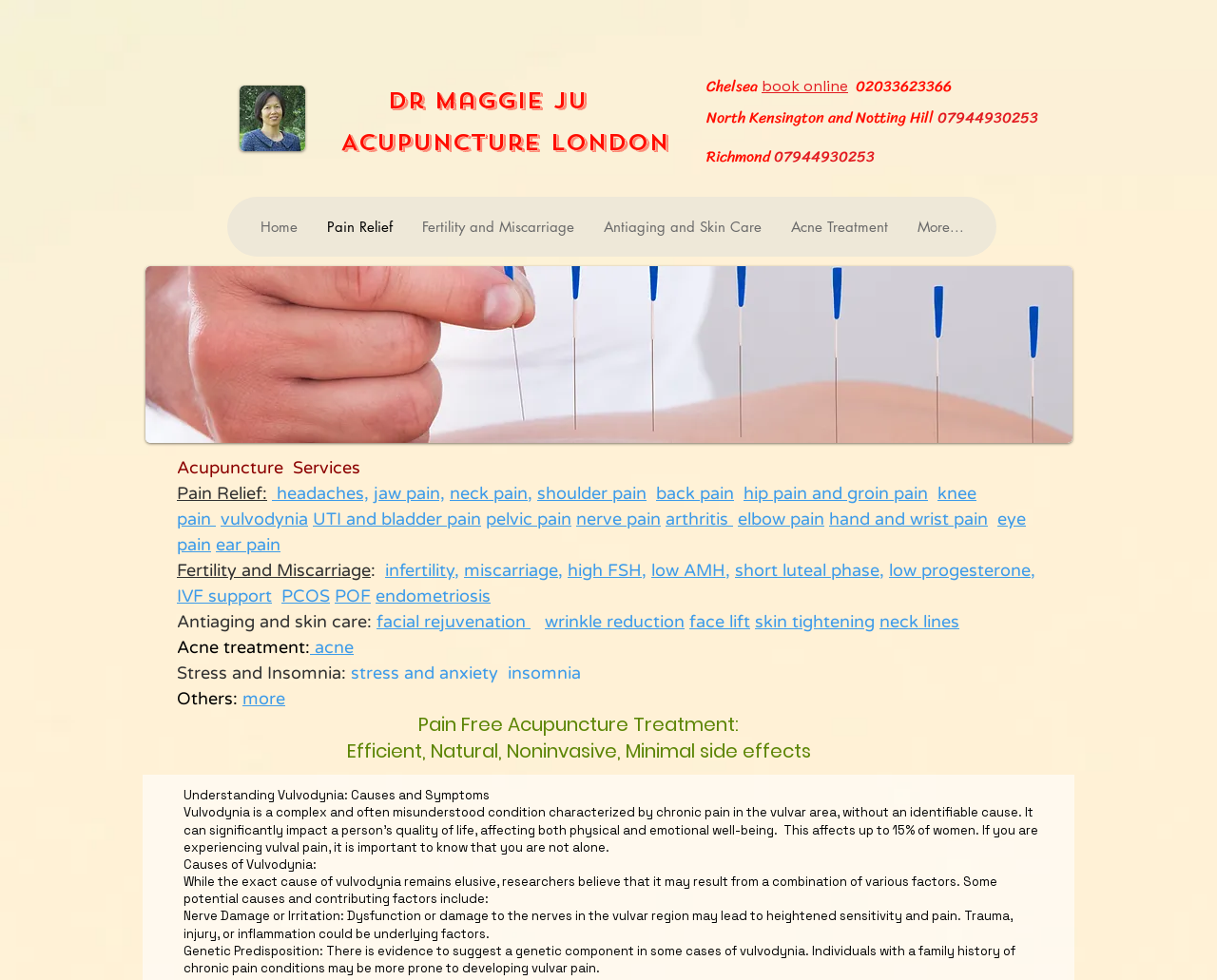What is the name of the acupuncture clinic?
Look at the screenshot and give a one-word or phrase answer.

Dr Maggie Ju Acupuncture